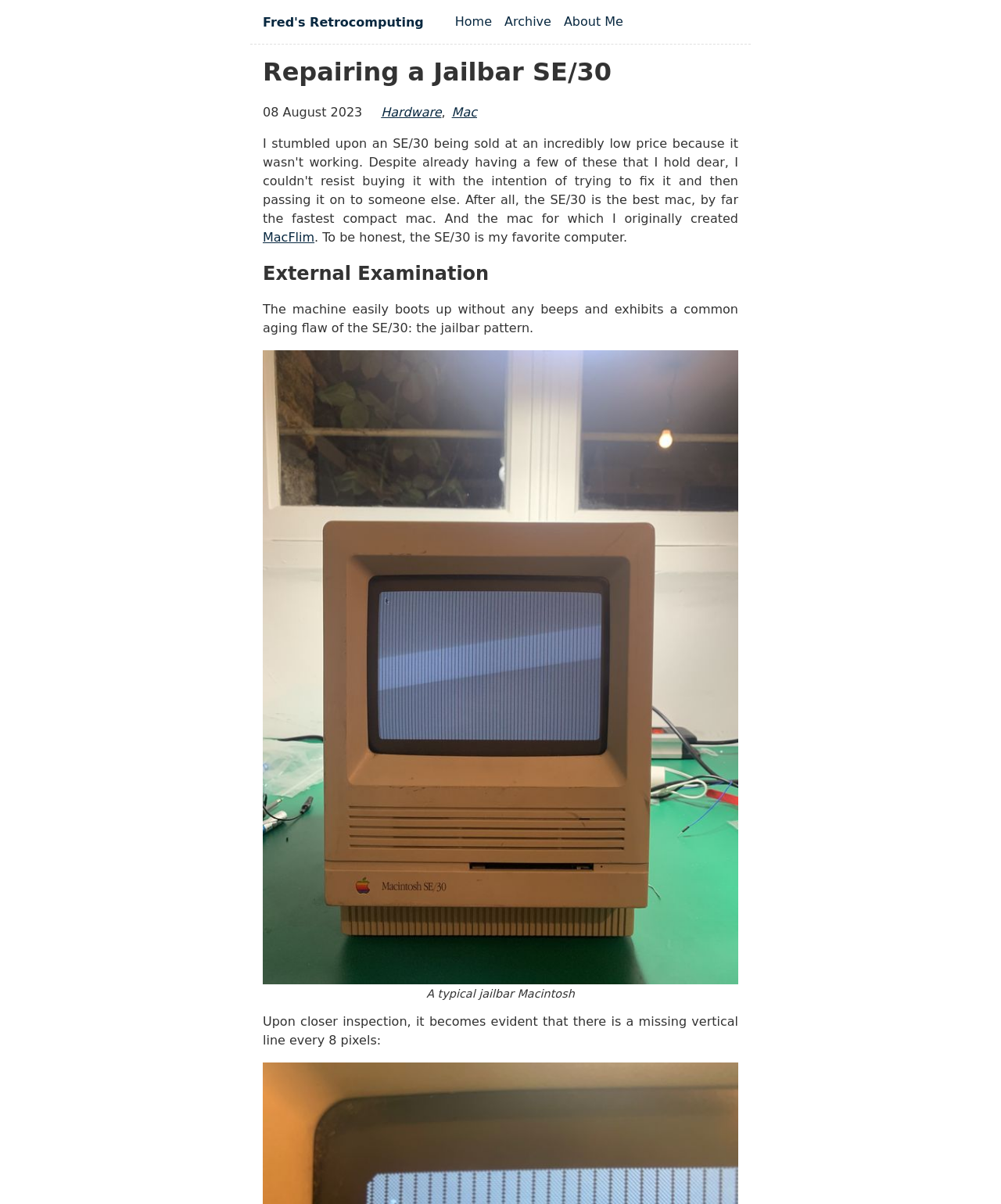Please identify the bounding box coordinates for the region that you need to click to follow this instruction: "go to home page".

[0.455, 0.012, 0.491, 0.024]